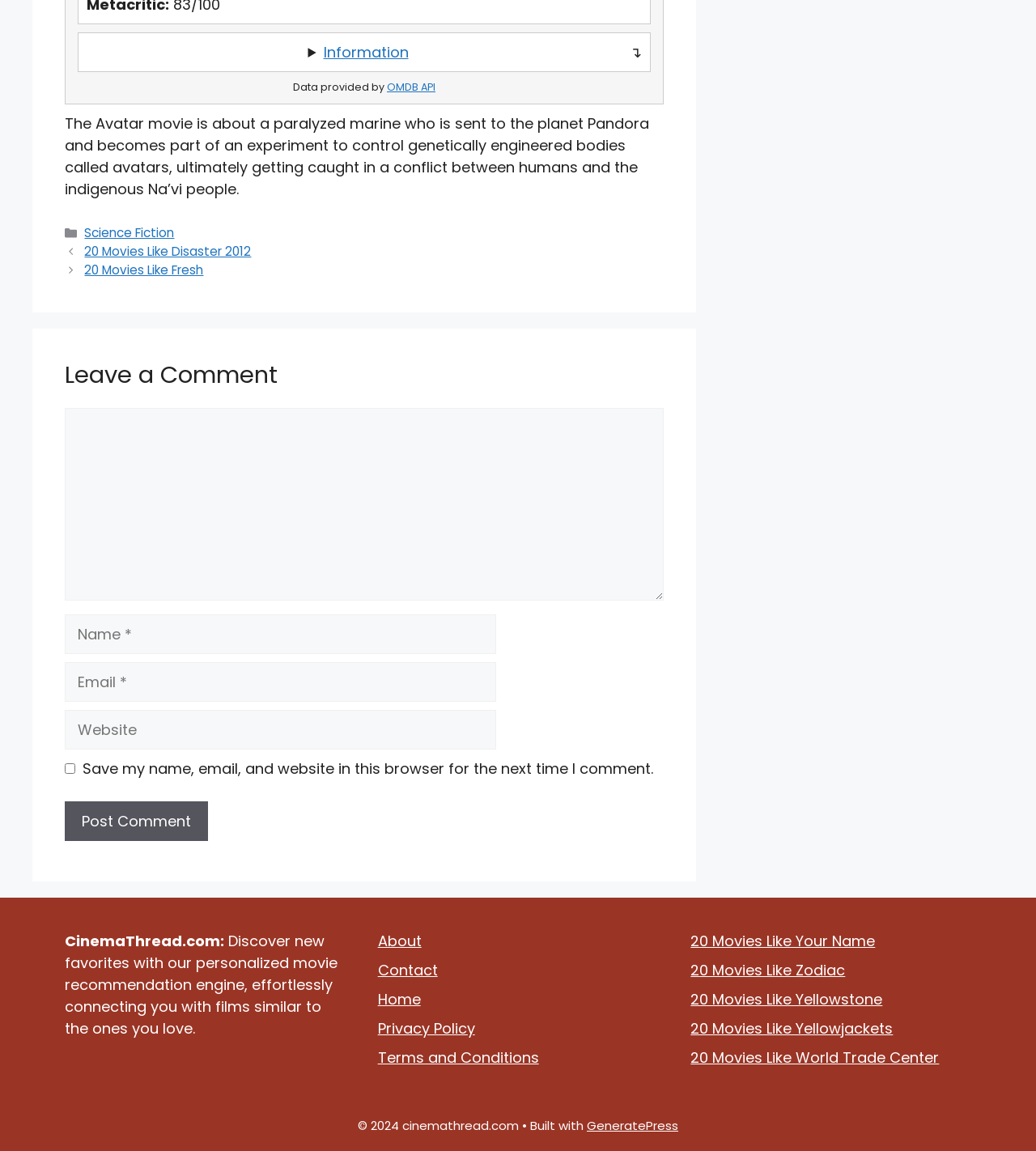What is the name of the website?
Using the information from the image, answer the question thoroughly.

The static text element with the bounding box coordinates [0.062, 0.809, 0.216, 0.826] indicates that the name of the website is CinemaThread.com, which is a personalized movie recommendation engine.